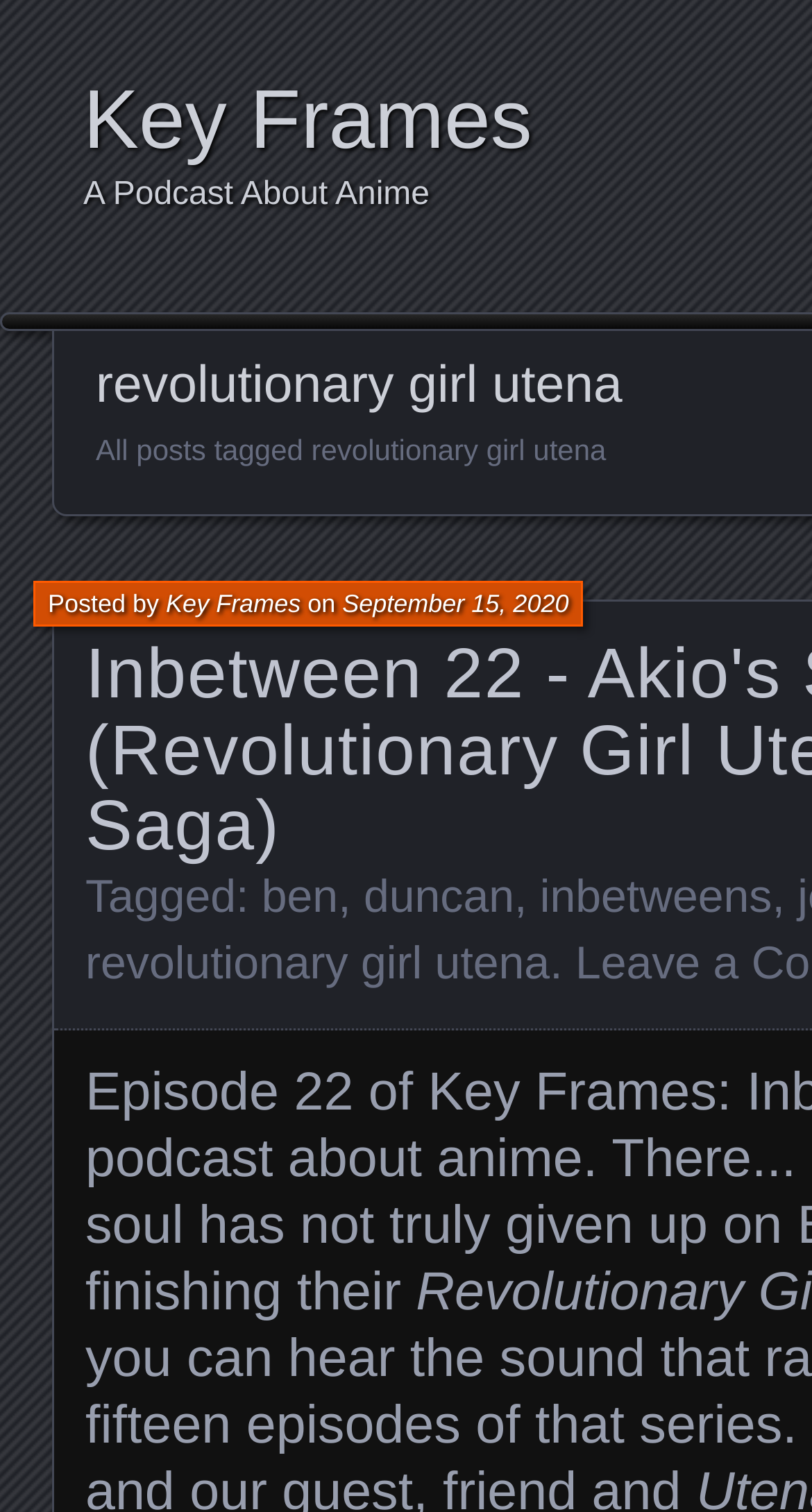Locate the UI element that matches the description parent_node: Tara +86 13724011793 in the webpage screenshot. Return the bounding box coordinates in the format (top-left x, top-left y, bottom-right x, bottom-right y), with values ranging from 0 to 1.

None